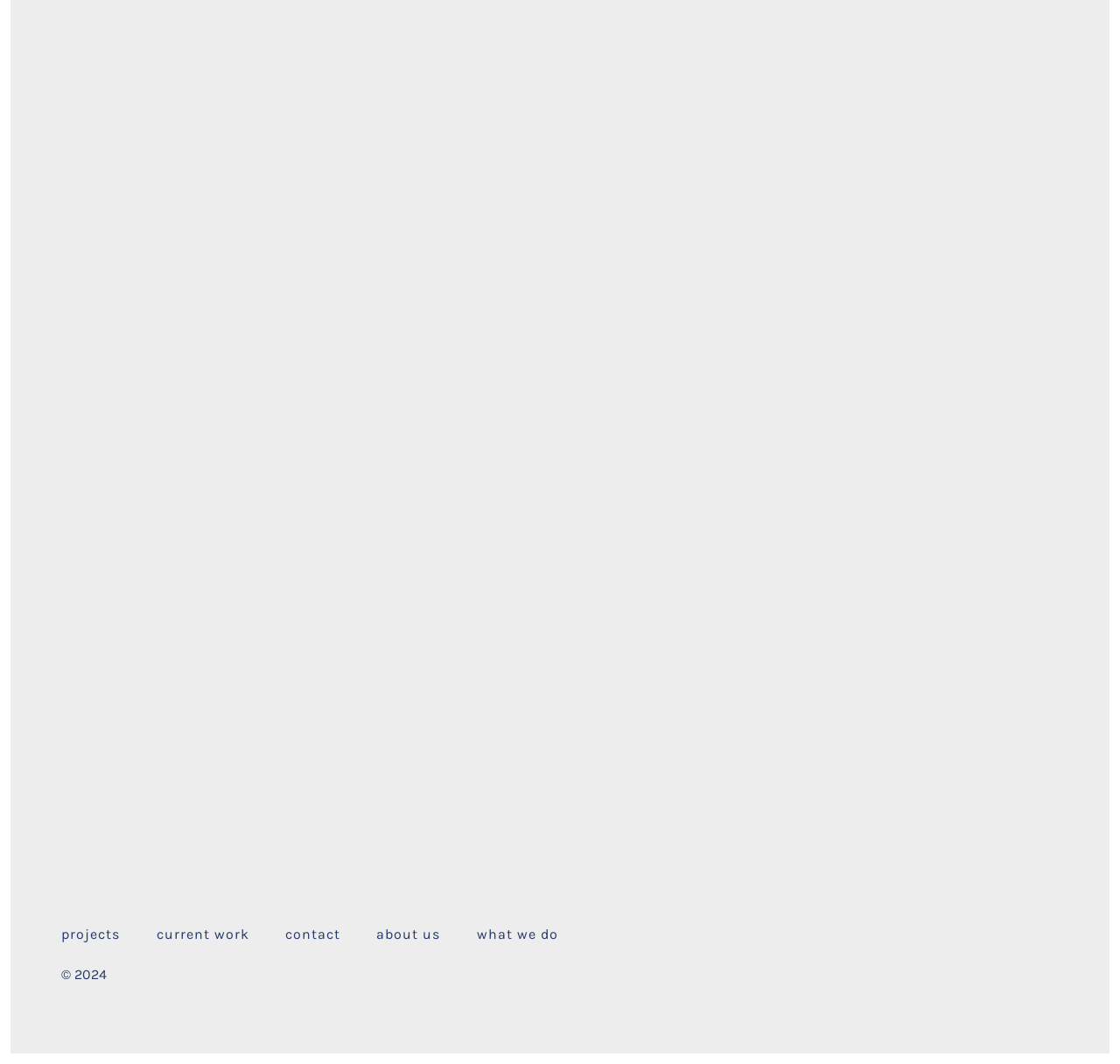Provide a one-word or short-phrase answer to the question:
How many elements are in the footer section?

6